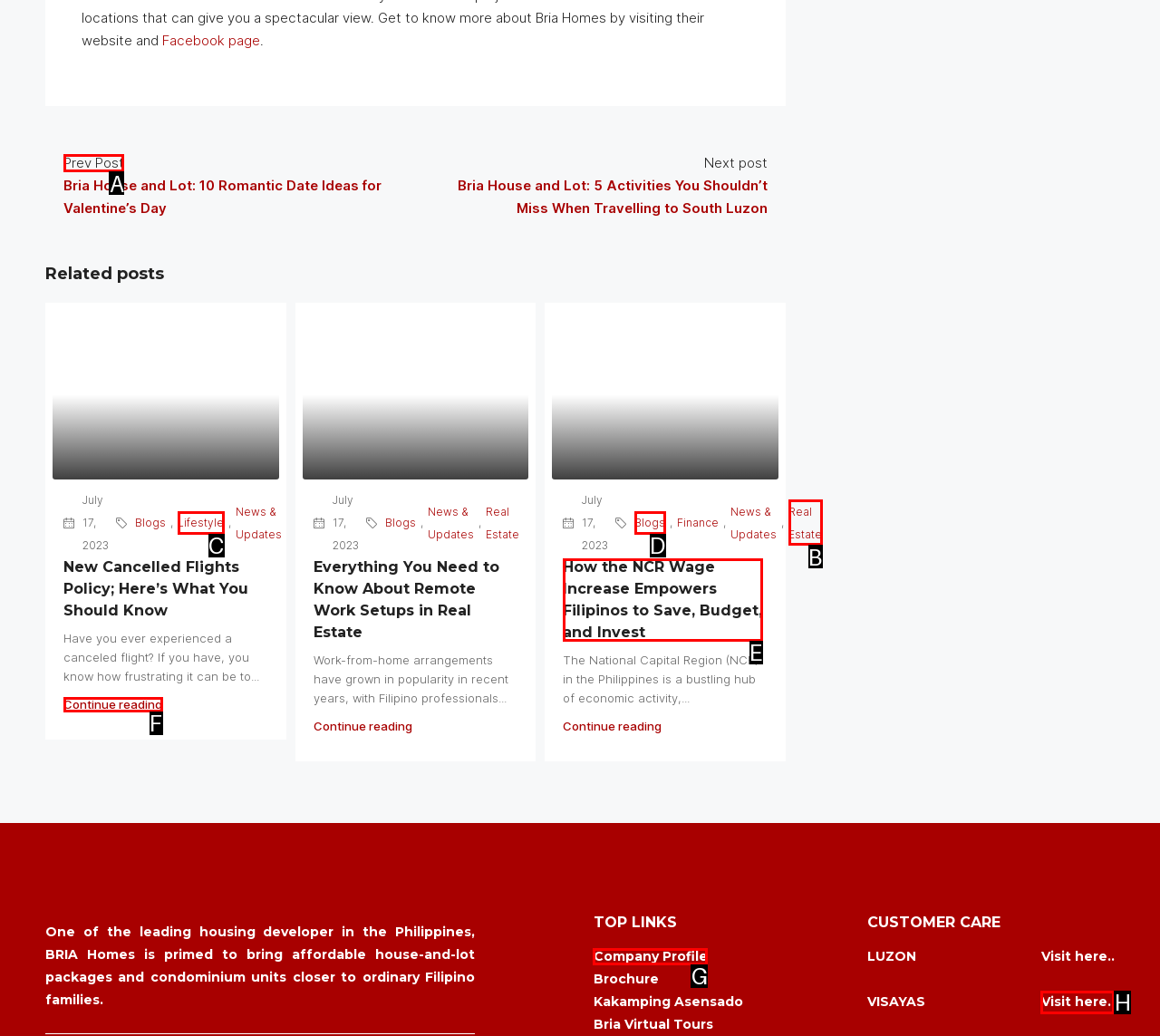Which option should be clicked to complete this task: Download the presentation
Reply with the letter of the correct choice from the given choices.

None